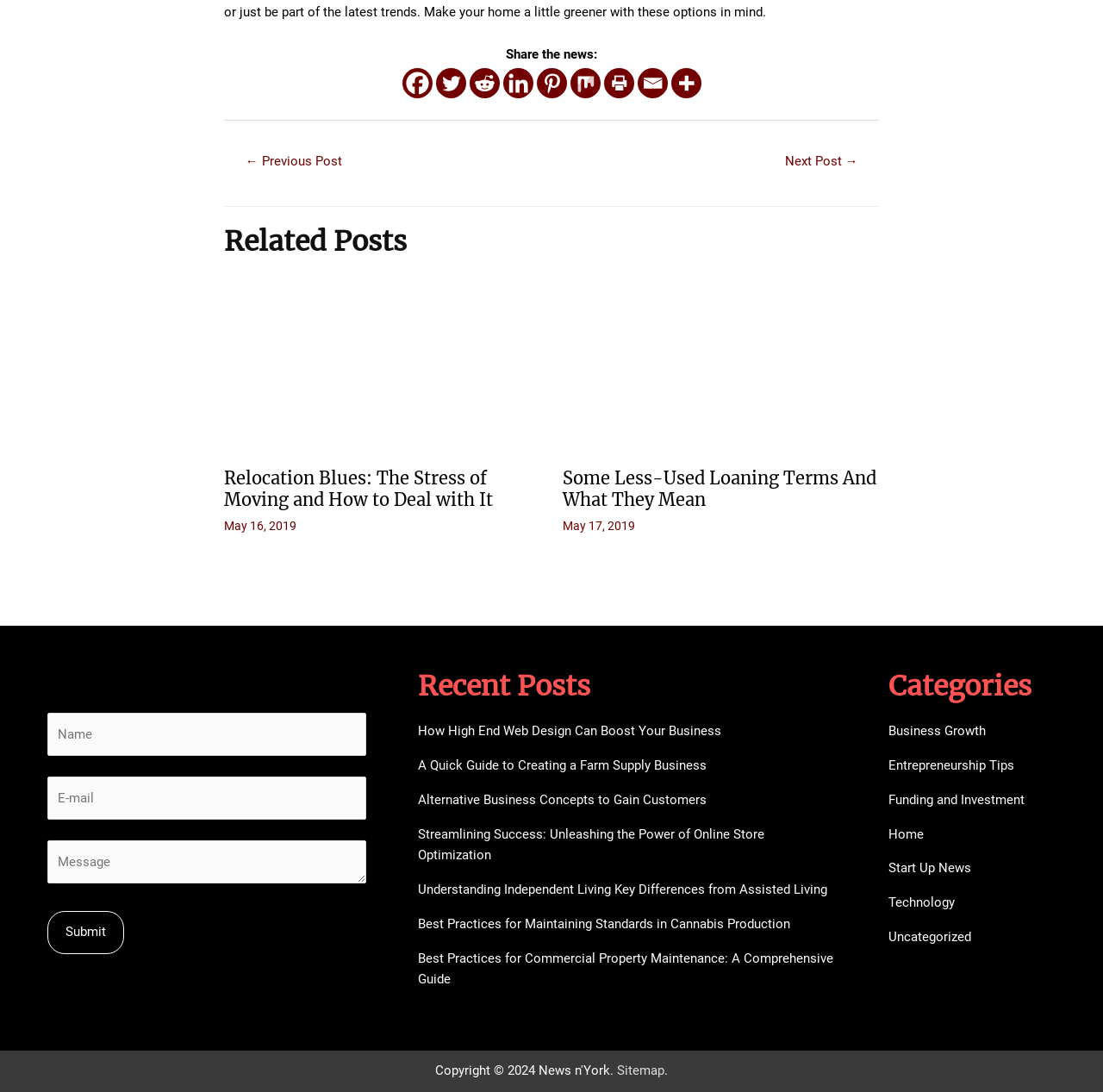Determine the bounding box coordinates of the clickable element to achieve the following action: 'Fill in the contact form'. Provide the coordinates as four float values between 0 and 1, formatted as [left, top, right, bottom].

[0.043, 0.653, 0.332, 0.874]